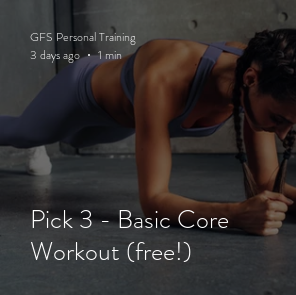From the details in the image, provide a thorough response to the question: What is the name of the blog?

The superimposed text on the image highlights the title 'Pick 3 - Basic Core Workout (free!)' along with the blog's name, 'GFS Personal Training', and additional details indicating the post was published three days ago.